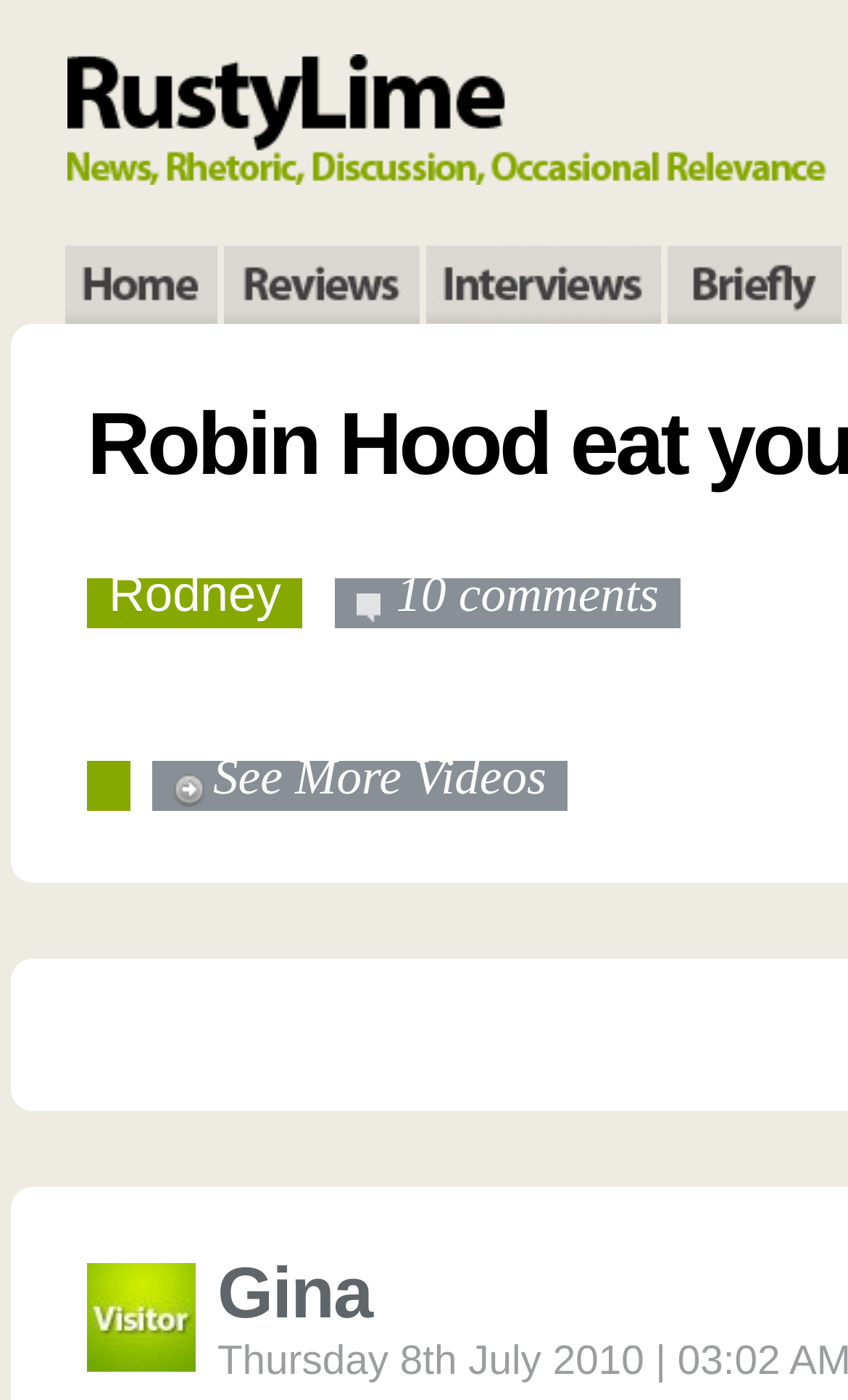Provide the bounding box coordinates for the UI element that is described as: "See More Videos".

[0.251, 0.533, 0.644, 0.574]